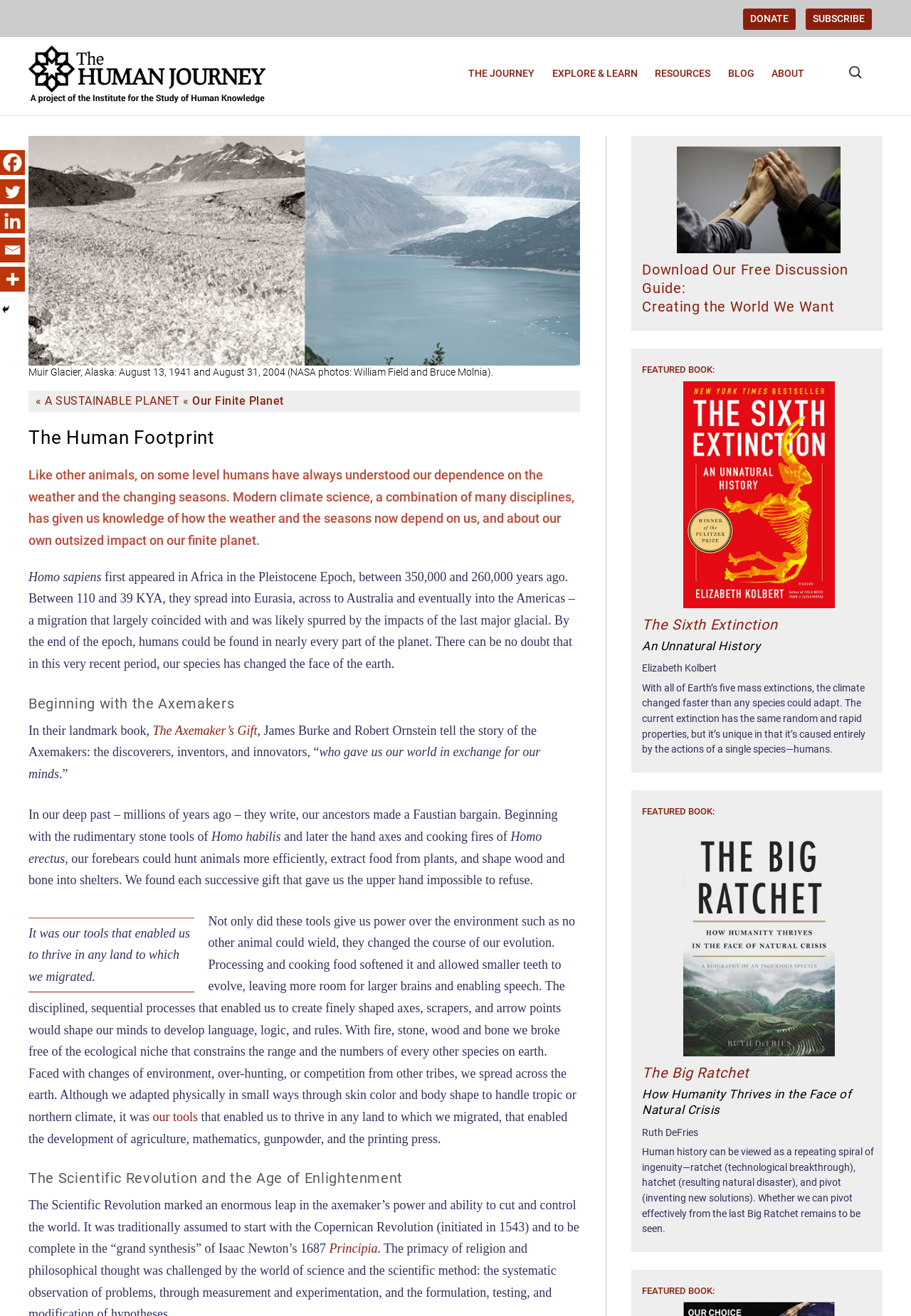What is the title of the first section?
Craft a detailed and extensive response to the question.

The first section of the webpage has a heading element with the text 'The Human Footprint', indicating that this is the title of the first section.